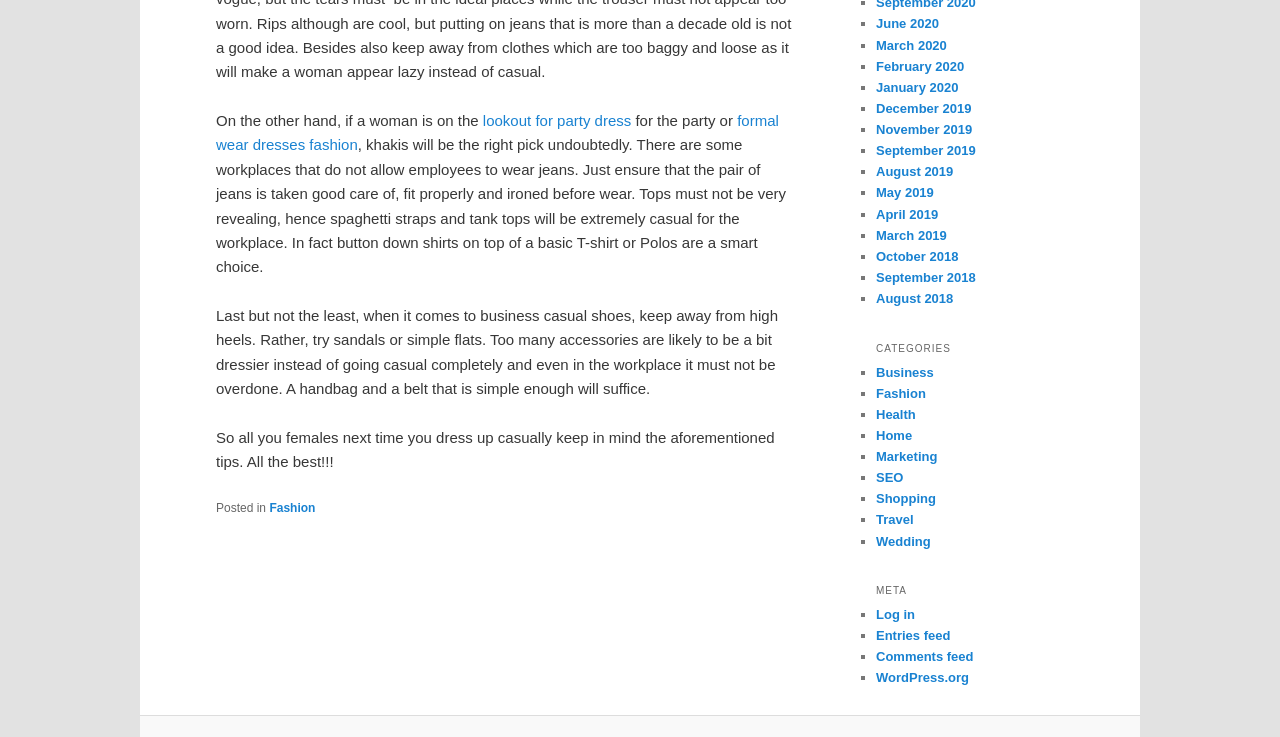Please specify the bounding box coordinates of the element that should be clicked to execute the given instruction: 'Read the 'Building Update''. Ensure the coordinates are four float numbers between 0 and 1, expressed as [left, top, right, bottom].

None